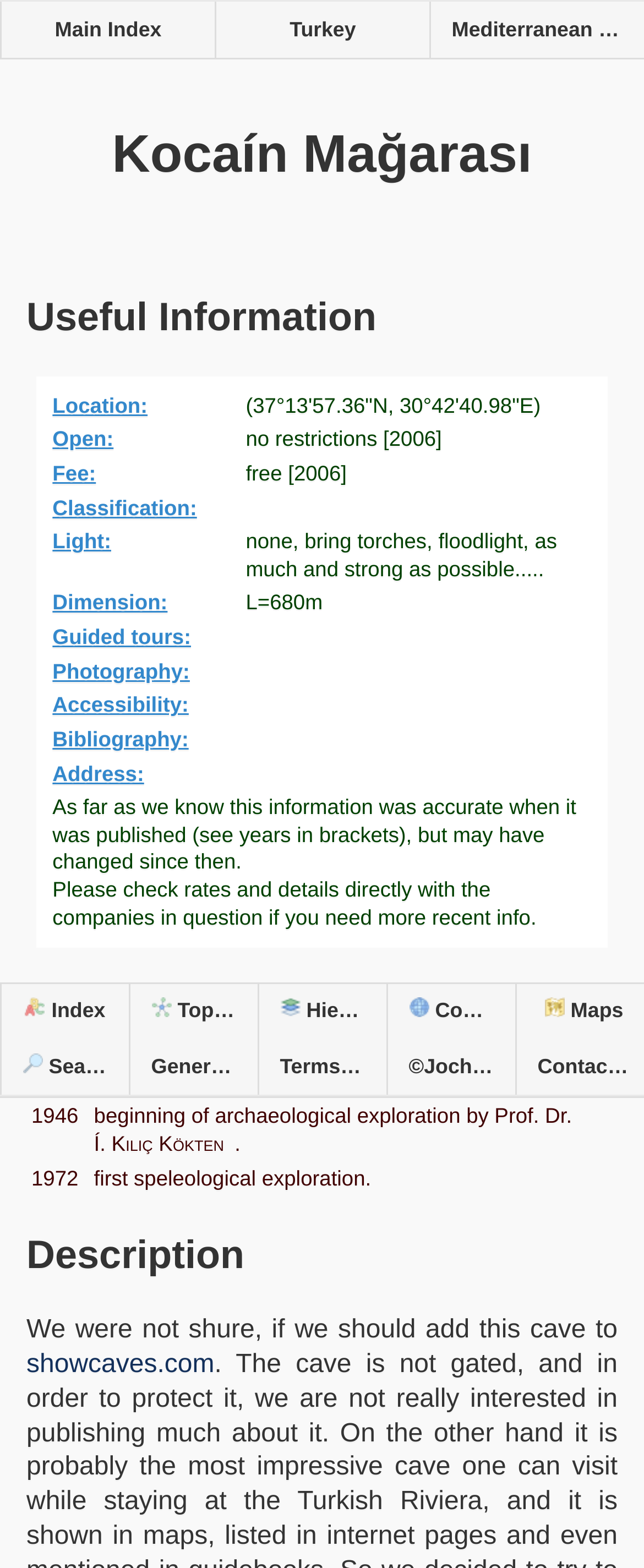Answer the question with a brief word or phrase:
What is the location of Kocaín Mağarası?

37°13'57.36"N, 30°42'40.98"E